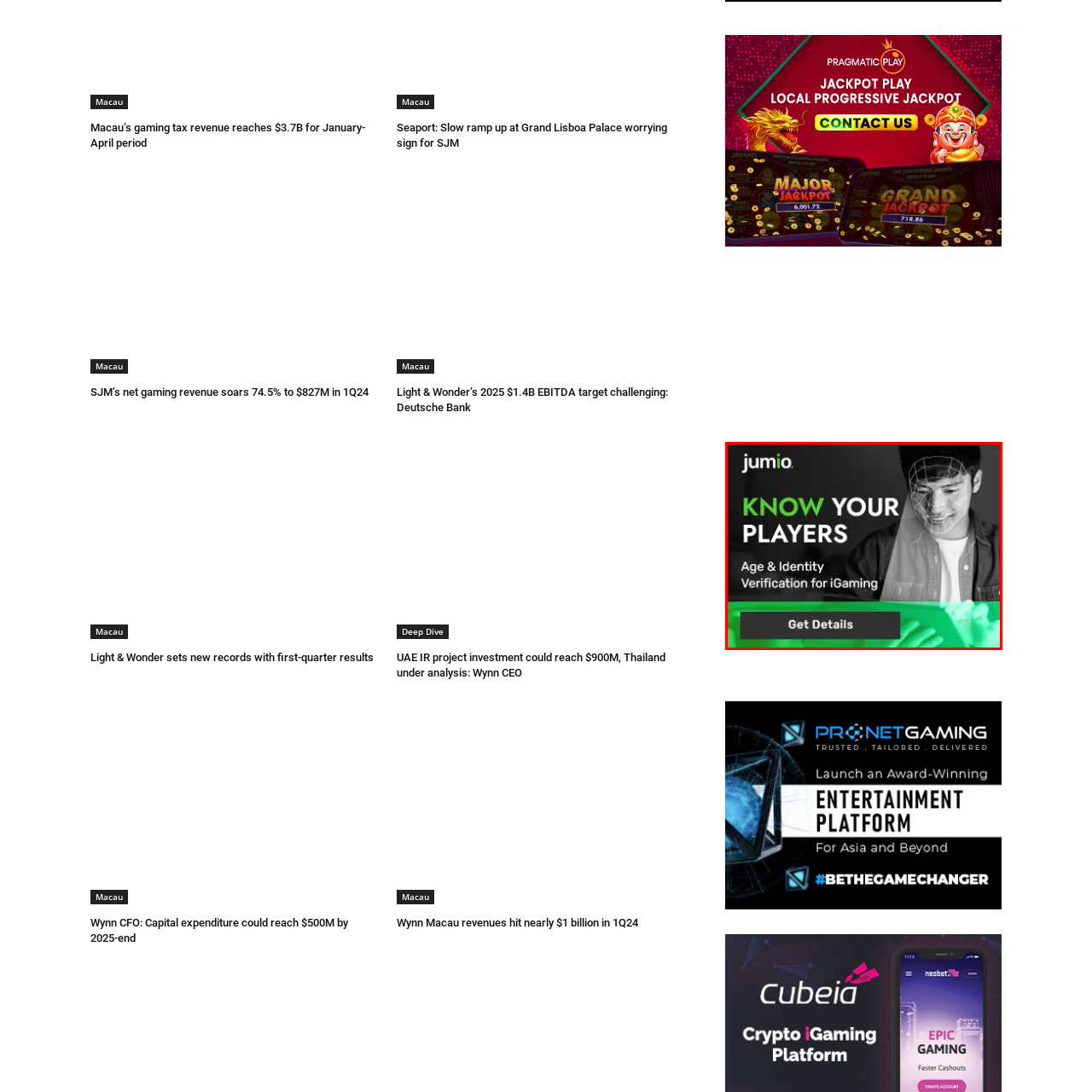Focus on the area marked by the red boundary, What is the text bolded on the banner? Answer concisely with a single word or phrase.

KNOW YOUR PLAYERS